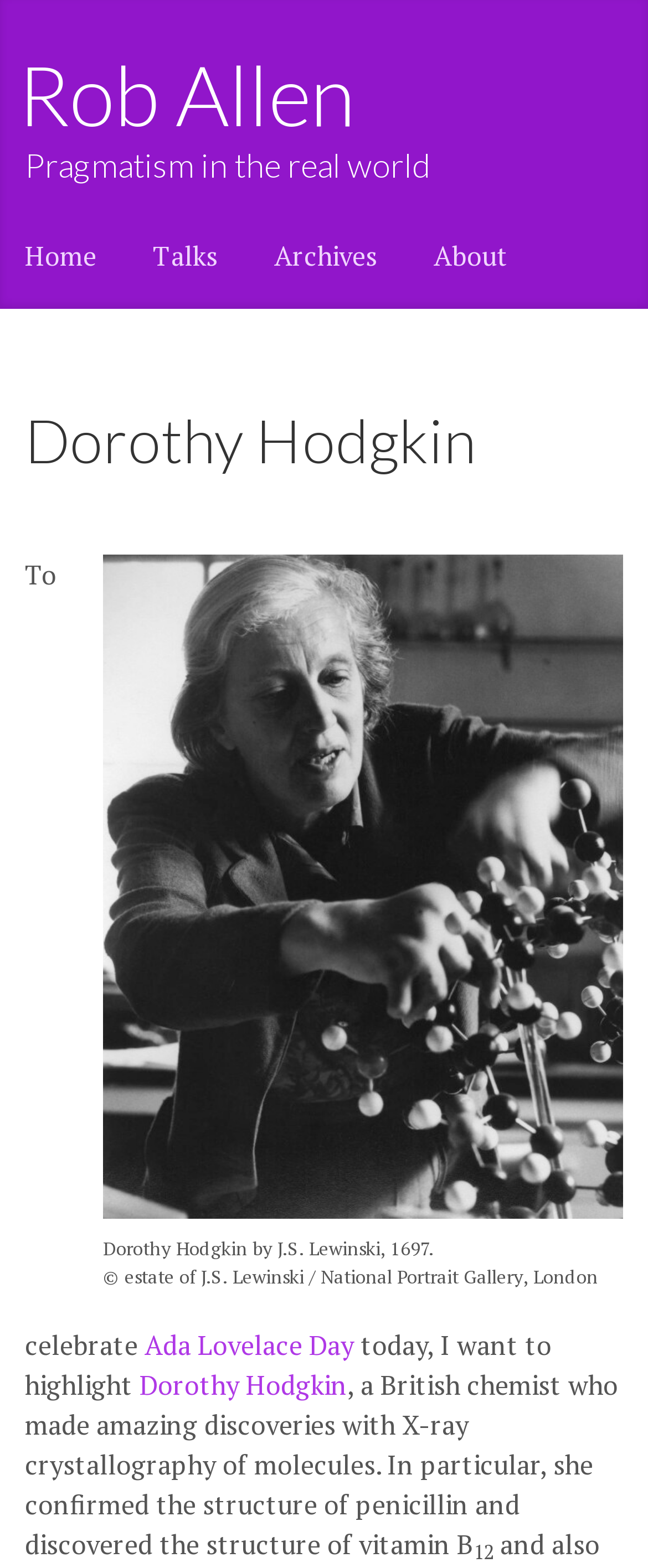Identify the bounding box of the UI element that matches this description: "Read more".

None